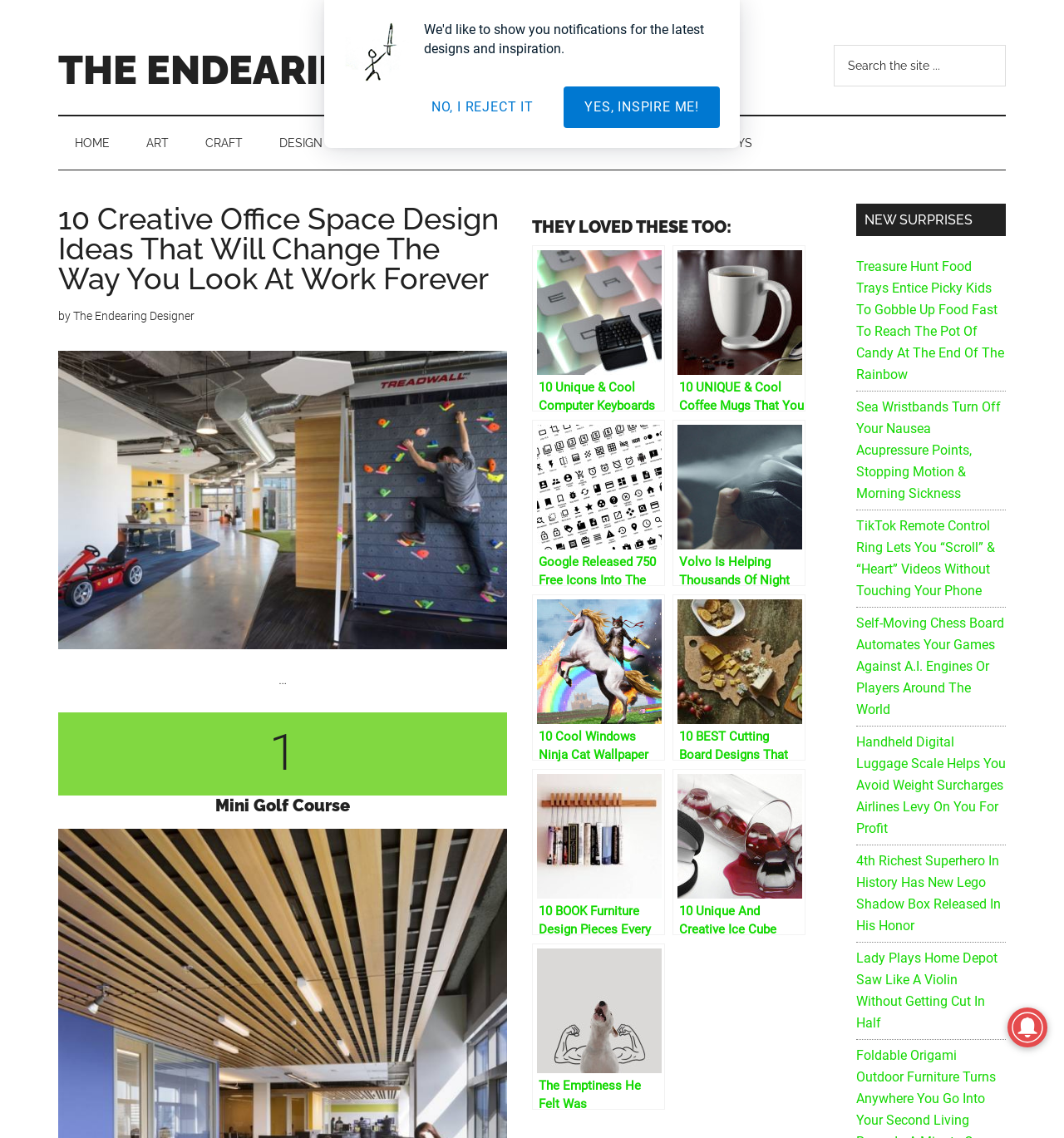Determine the bounding box coordinates for the HTML element mentioned in the following description: "parent_node: Comment name="url" placeholder="Website"". The coordinates should be a list of four floats ranging from 0 to 1, represented as [left, top, right, bottom].

None